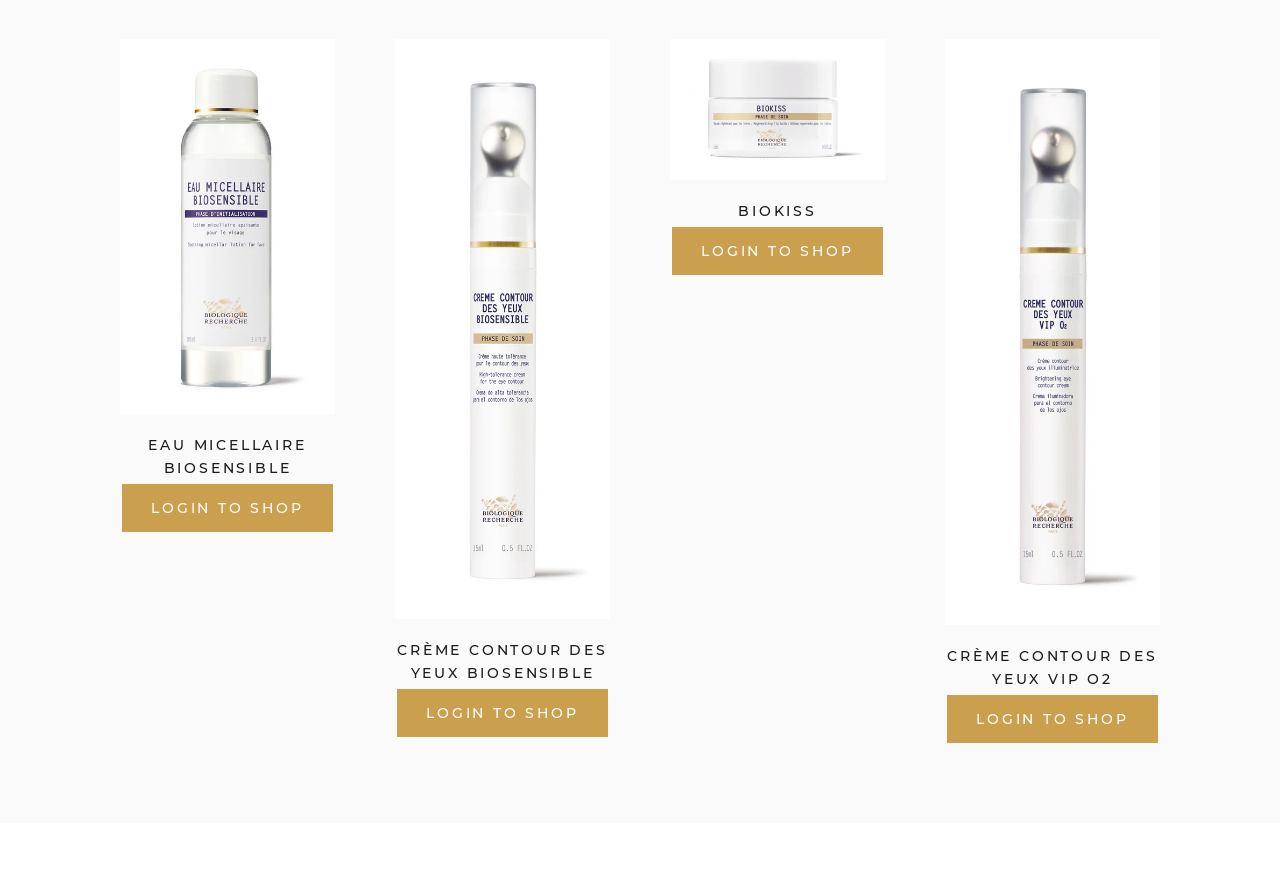Please find the bounding box coordinates of the element that must be clicked to perform the given instruction: "Click on EAU MICELLAIR BIOSENSIBLE link". The coordinates should be four float numbers from 0 to 1, i.e., [left, top, right, bottom].

[0.094, 0.044, 0.262, 0.469]